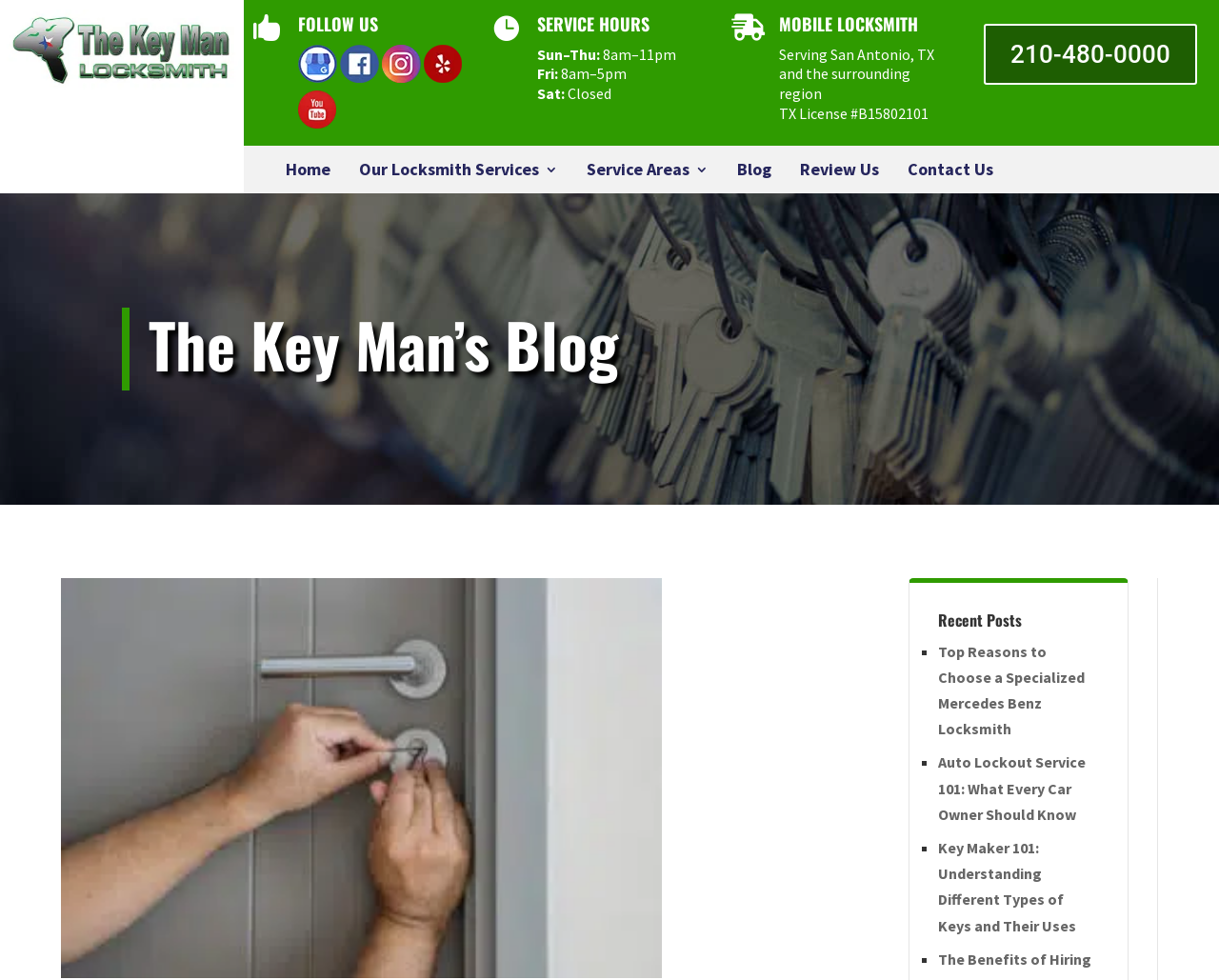Identify and provide the title of the webpage.

The Key Man’s Blog